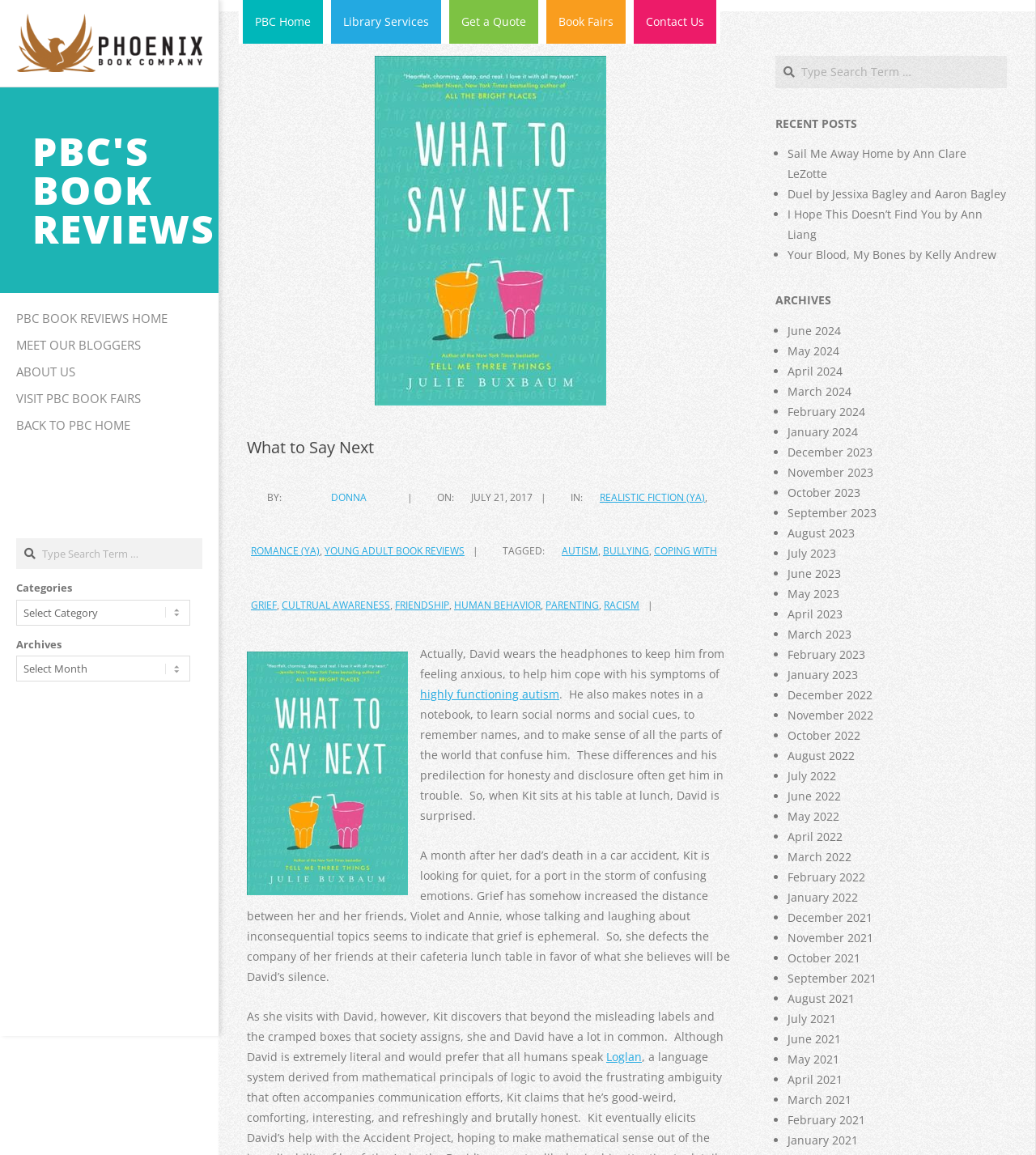Can you specify the bounding box coordinates of the area that needs to be clicked to fulfill the following instruction: "Search for a book"?

[0.016, 0.466, 0.195, 0.493]